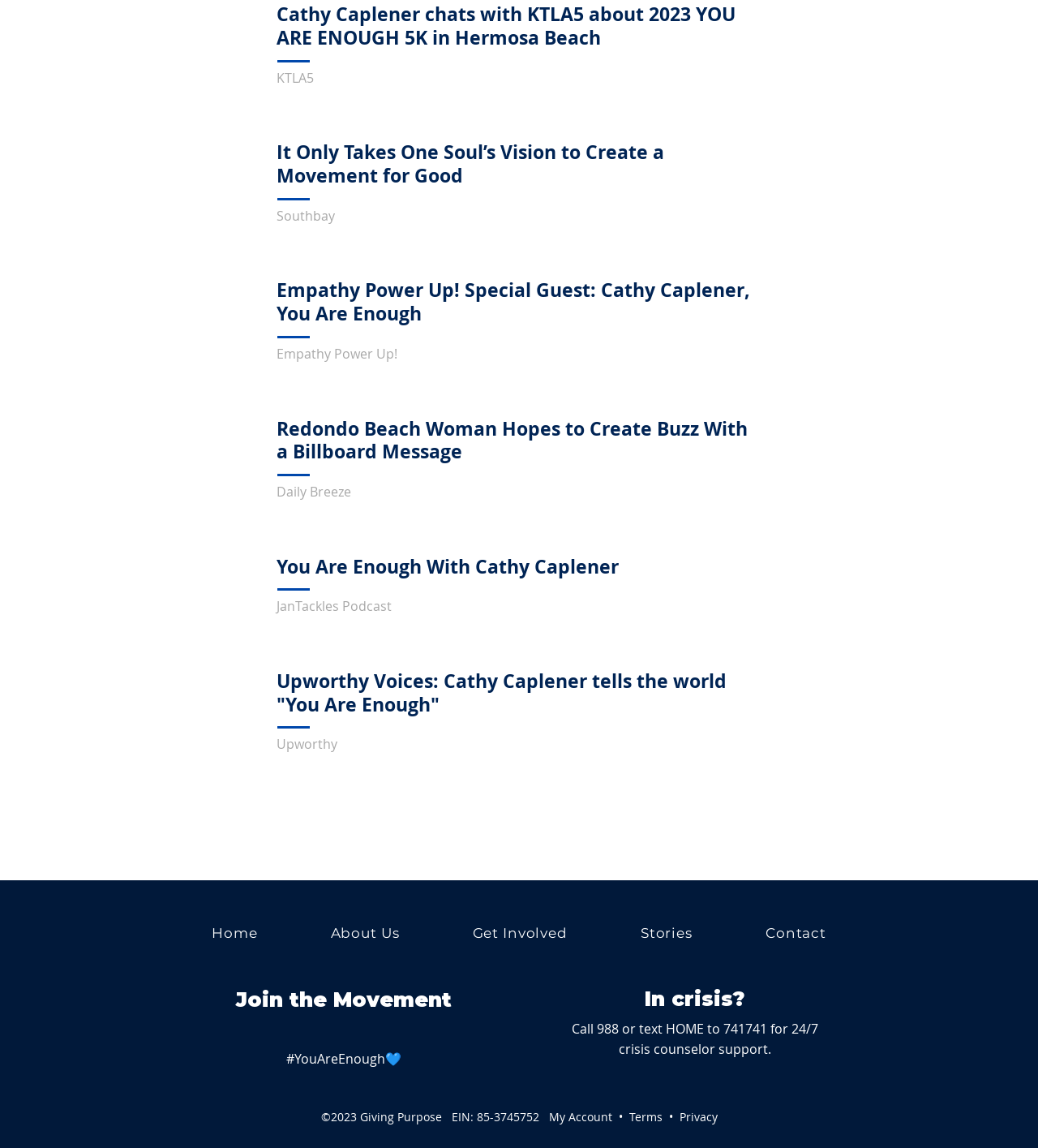Locate the bounding box coordinates of the element to click to perform the following action: 'Follow on social media'. The coordinates should be given as four float values between 0 and 1, in the form of [left, top, right, bottom].

[0.288, 0.887, 0.312, 0.908]